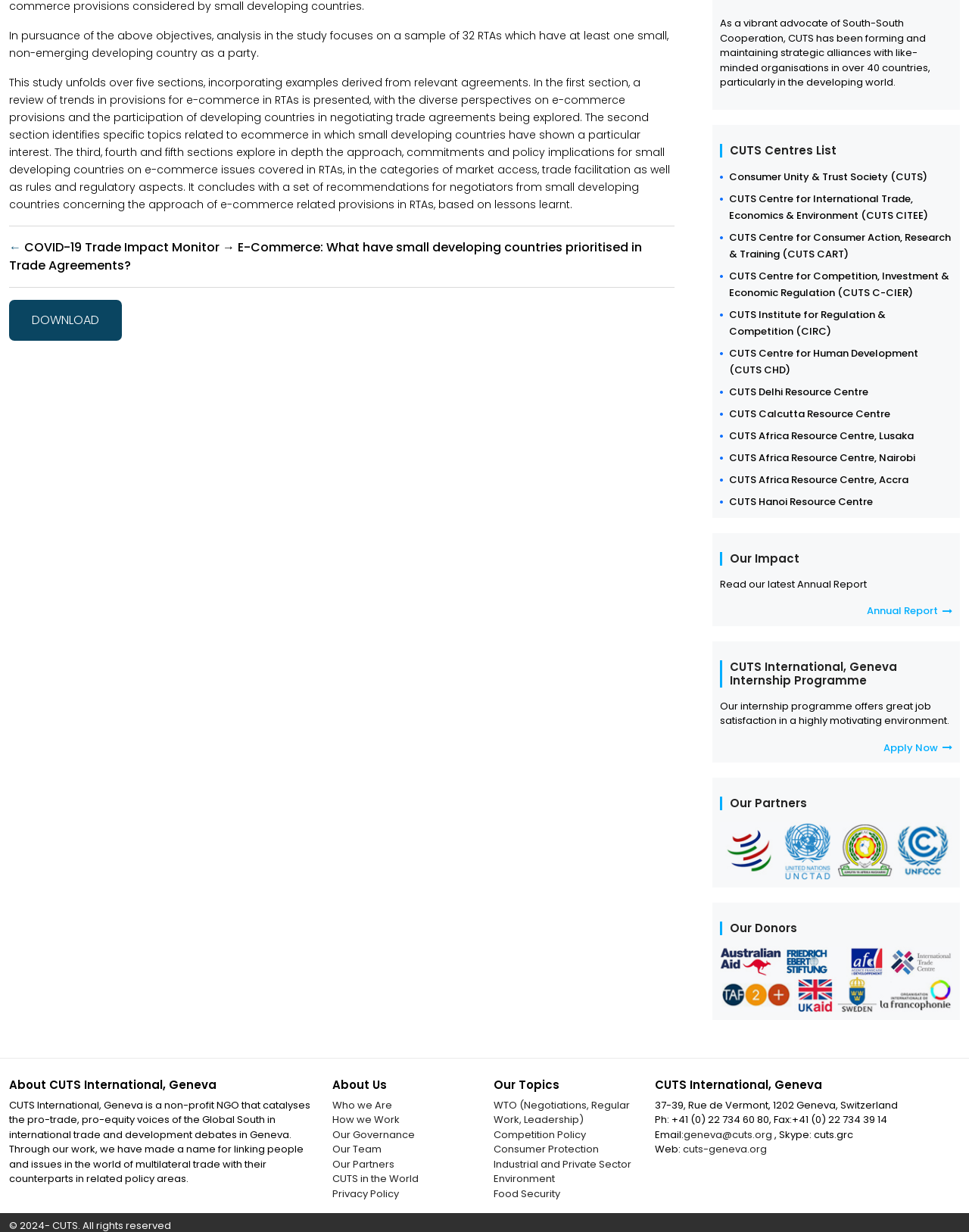Please provide a brief answer to the following inquiry using a single word or phrase:
What is the name of the organization?

CUTS